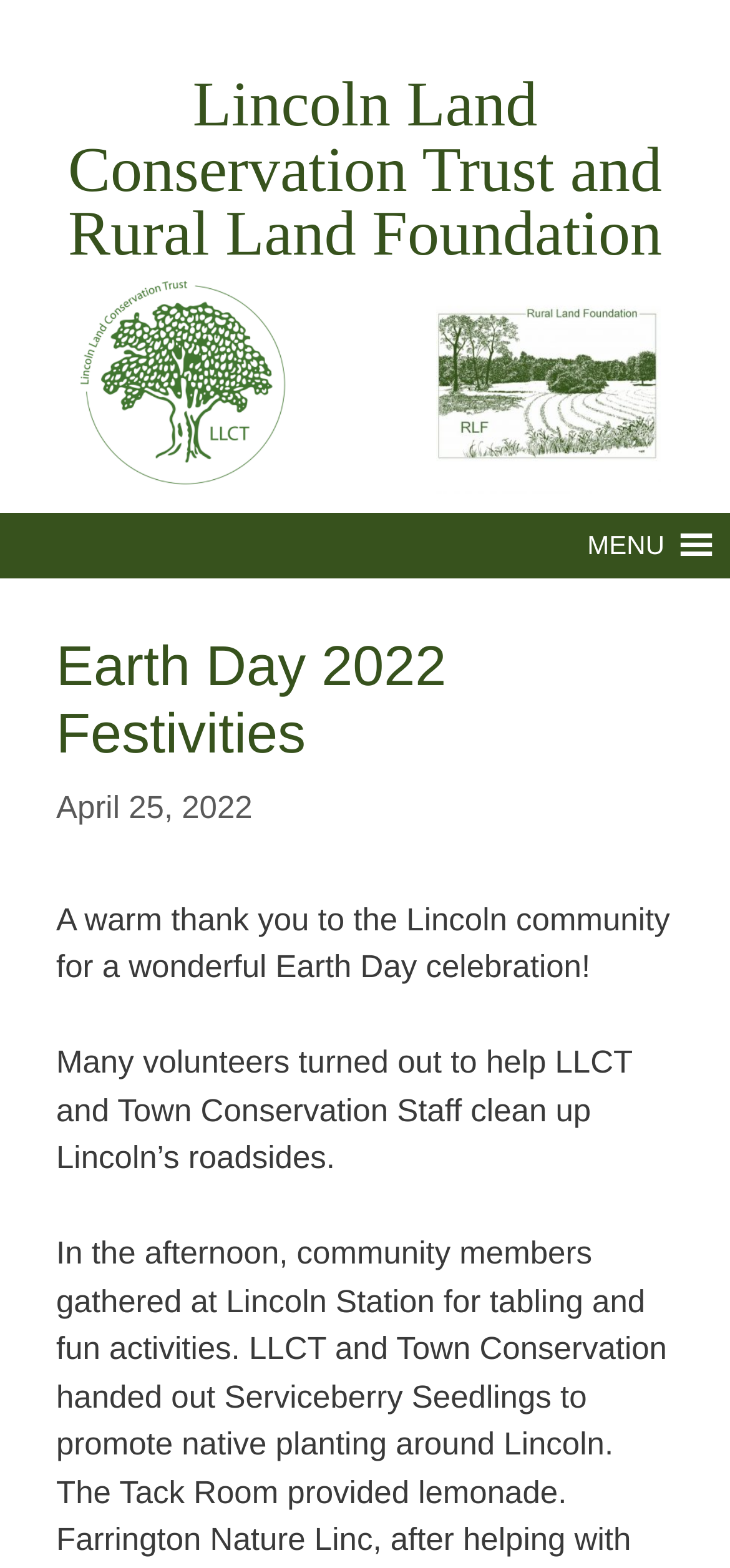Who helped clean up Lincoln's roadsides?
Using the details from the image, give an elaborate explanation to answer the question.

I found this information by reading the second paragraph of text on the webpage, which mentions that many volunteers turned out to help LLCT and Town Conservation Staff clean up Lincoln's roadsides.